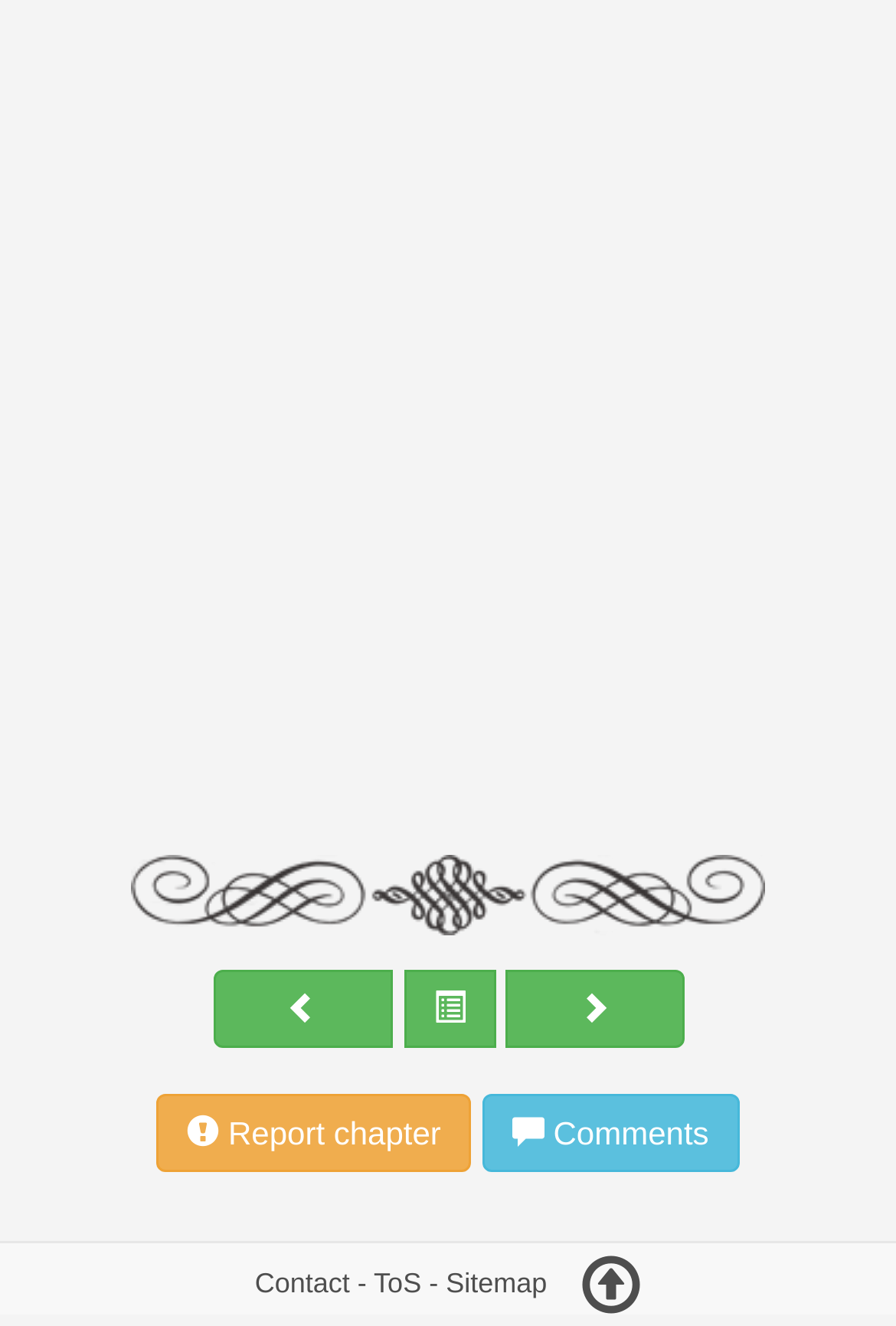How many links are there in the footer?
Refer to the image and respond with a one-word or short-phrase answer.

5